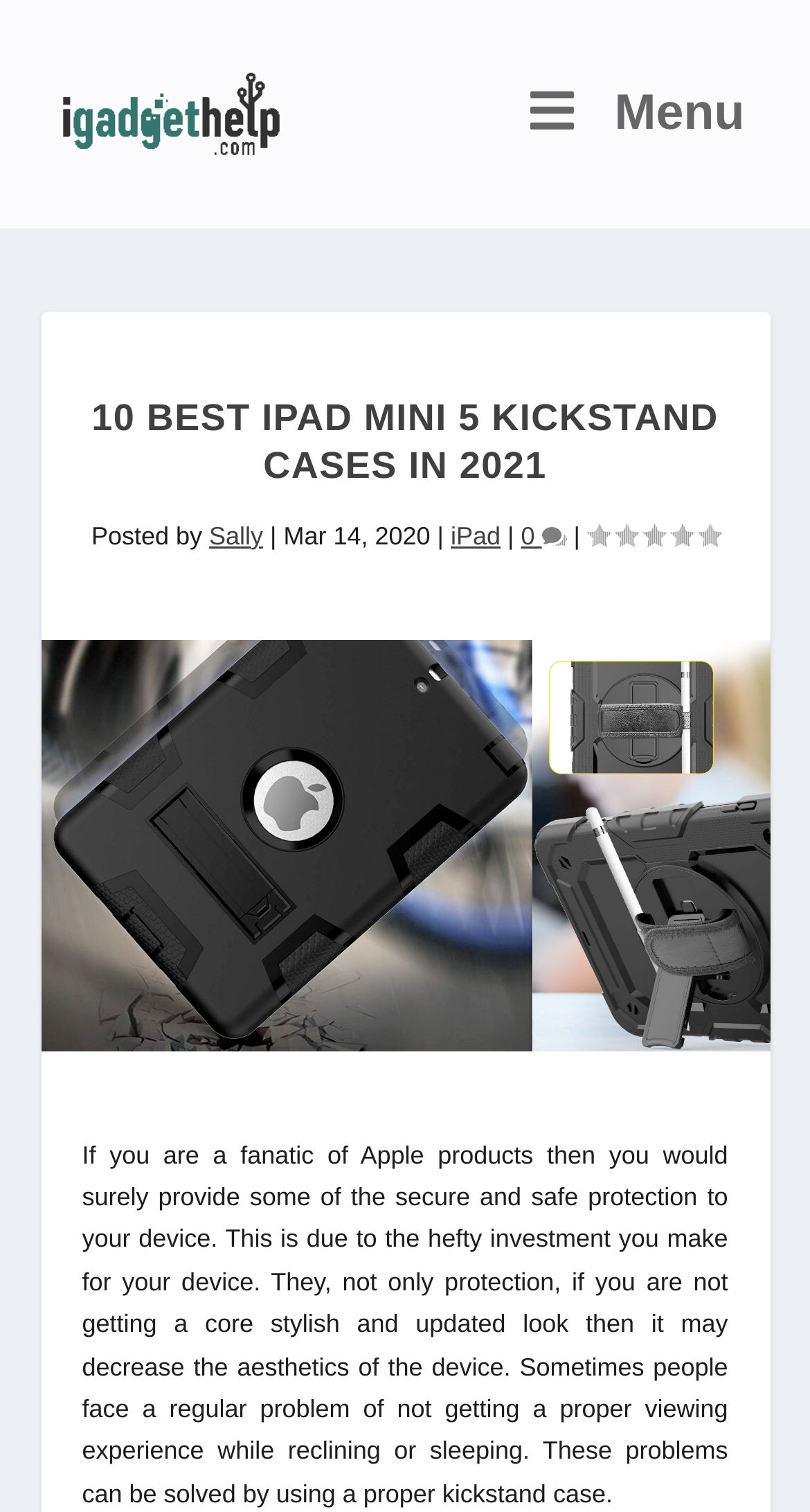Give a one-word or short-phrase answer to the following question: 
When was this article posted?

Mar 14, 2020